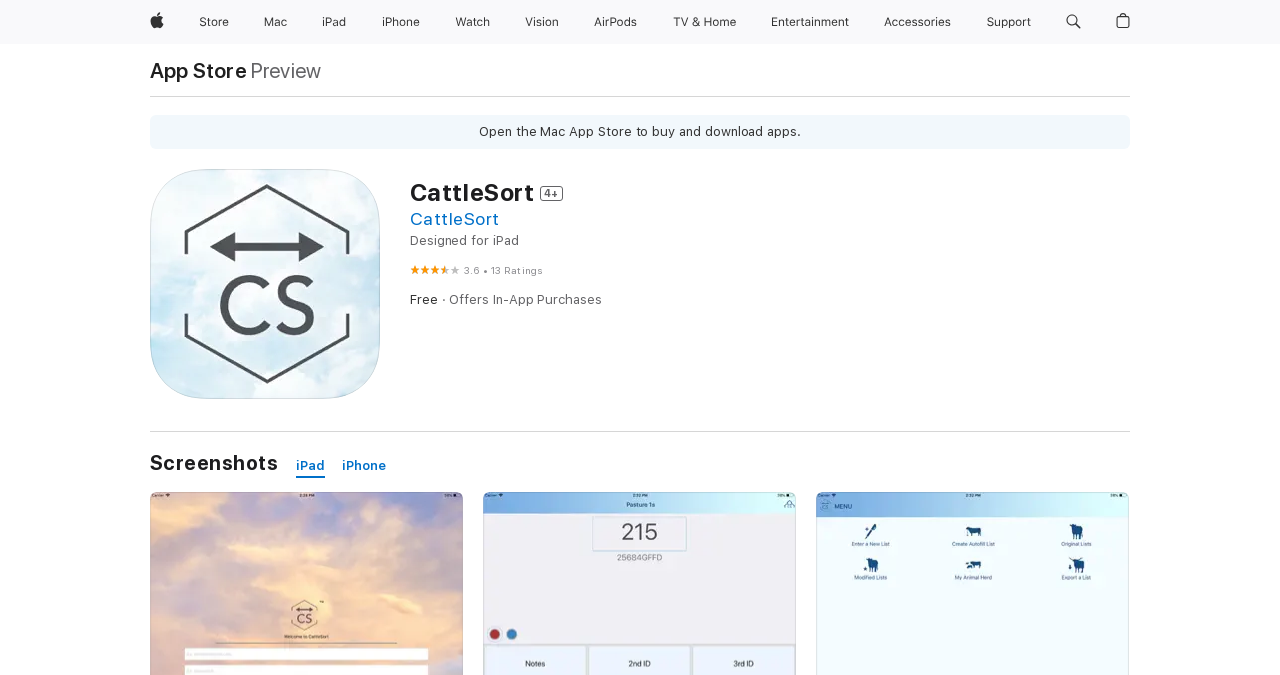Answer the question using only a single word or phrase: 
What is the purpose of the button with a magnifying glass icon?

Search apple.com